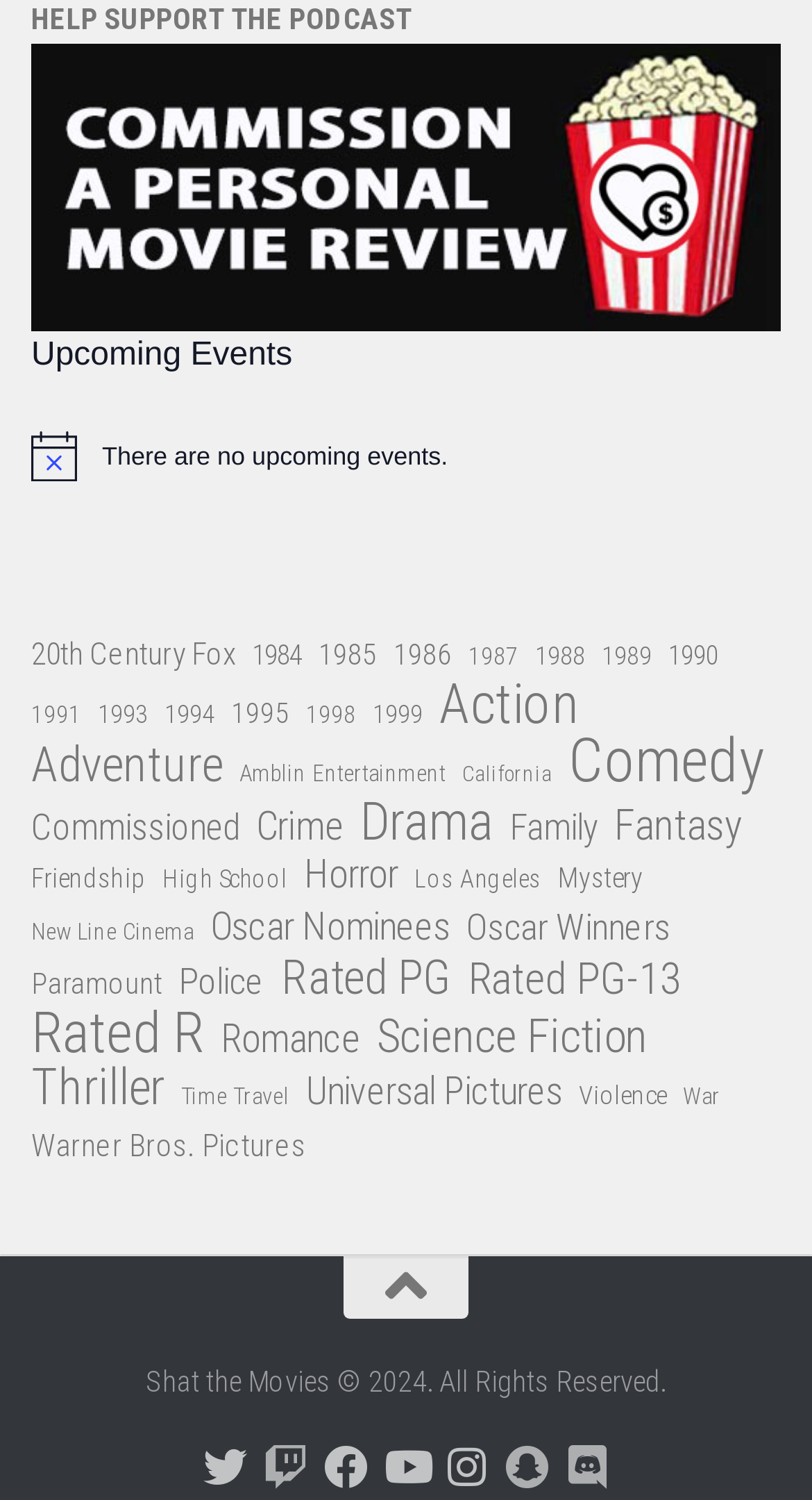Please identify the bounding box coordinates of the region to click in order to complete the given instruction: "View 20th Century Fox movies". The coordinates should be four float numbers between 0 and 1, i.e., [left, top, right, bottom].

[0.038, 0.421, 0.29, 0.452]